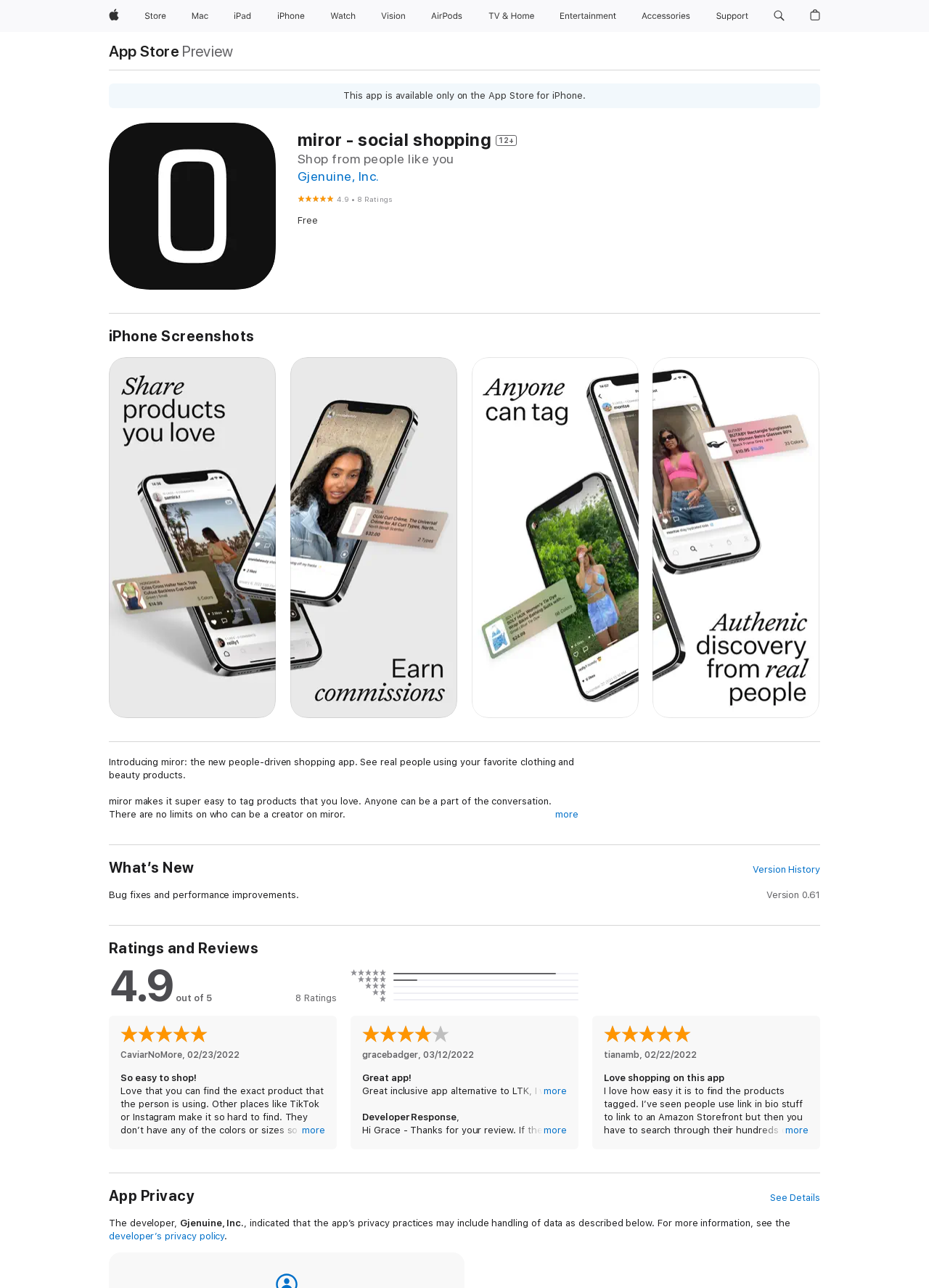Identify the bounding box coordinates for the region to click in order to carry out this instruction: "Check Version History". Provide the coordinates using four float numbers between 0 and 1, formatted as [left, top, right, bottom].

[0.81, 0.67, 0.883, 0.68]